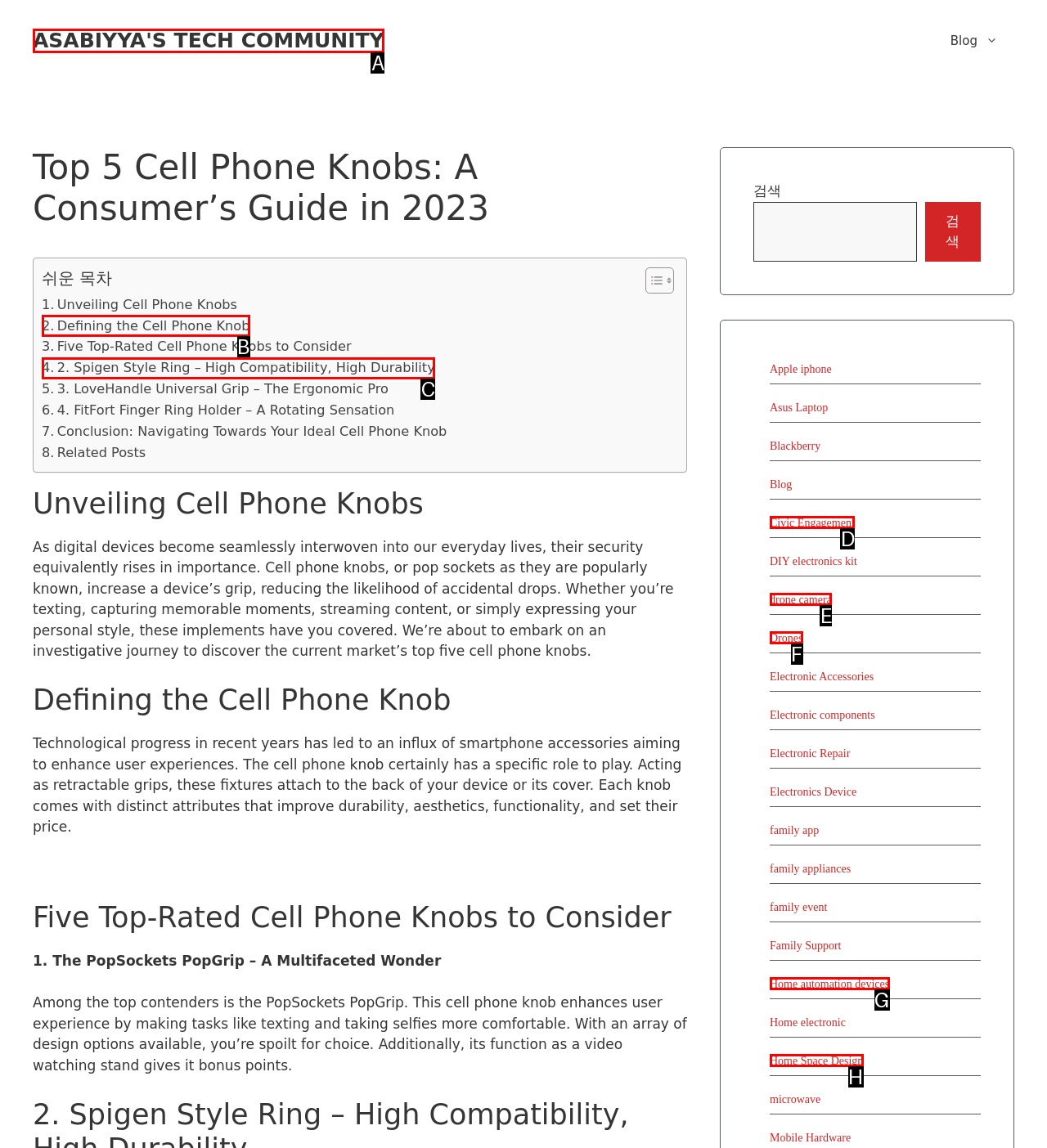Select the appropriate option that fits: Home automation devices
Reply with the letter of the correct choice.

G